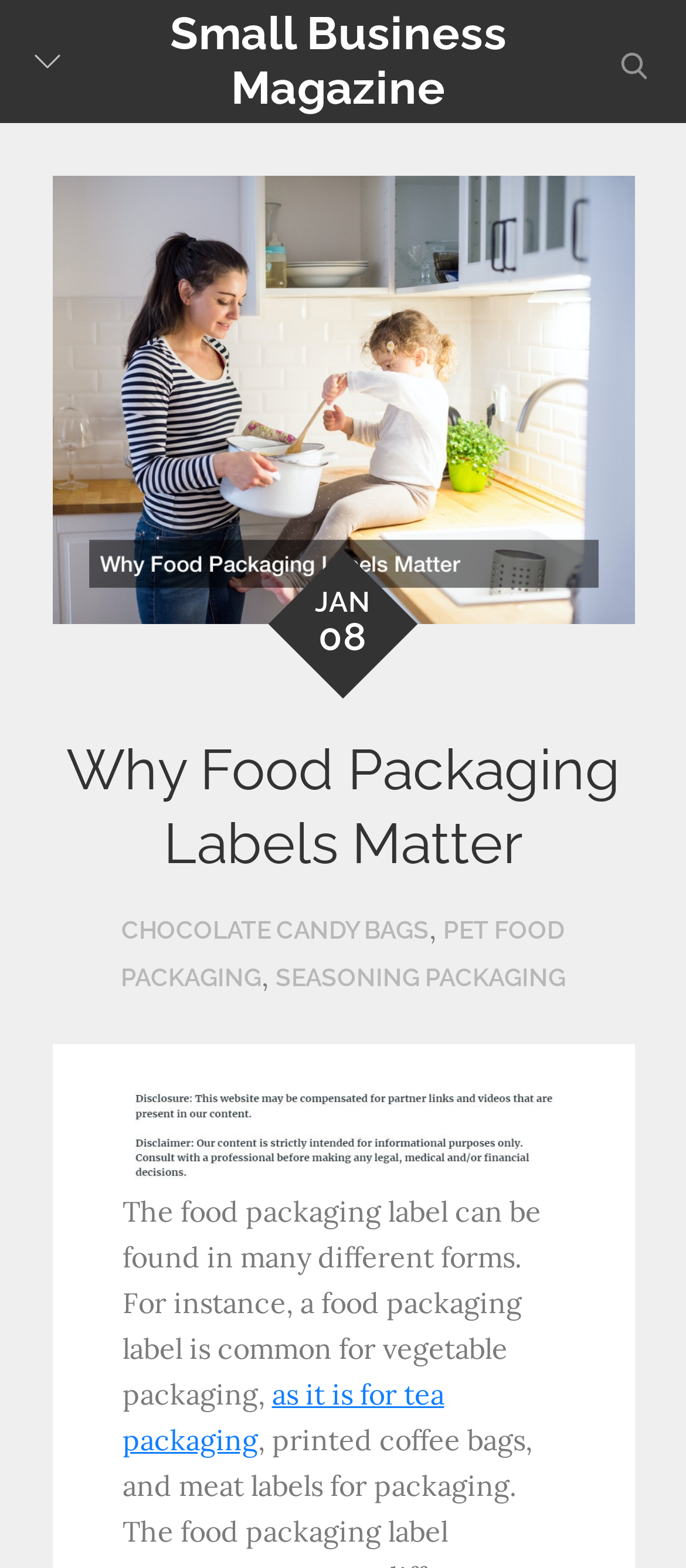Give a detailed account of the webpage.

The webpage is about "Why Food Packaging Labels Matter" and appears to be an article from Small Business Magazine. At the top left, there is a button for the primary menu, accompanied by a small image. To the right of the button, the magazine's name "Small Business Magazine" is displayed. On the top right, there is a search link.

Below the top section, a large image with the title "Why Food Packaging Labels Matter" takes up most of the width. Underneath the image, there is a timestamp with the date "JAN 08". 

The main content of the article starts with a heading that repeats the title "Why Food Packaging Labels Matter". Below the heading, there are three links to related topics: "CHOCOLATE CANDY BAGS", "PET FOOD PACKAGING", and "SEASONING PACKAGING". The last link has an accompanying image and a paragraph of text that discusses the different forms of food packaging labels, including those for vegetable and tea packaging.